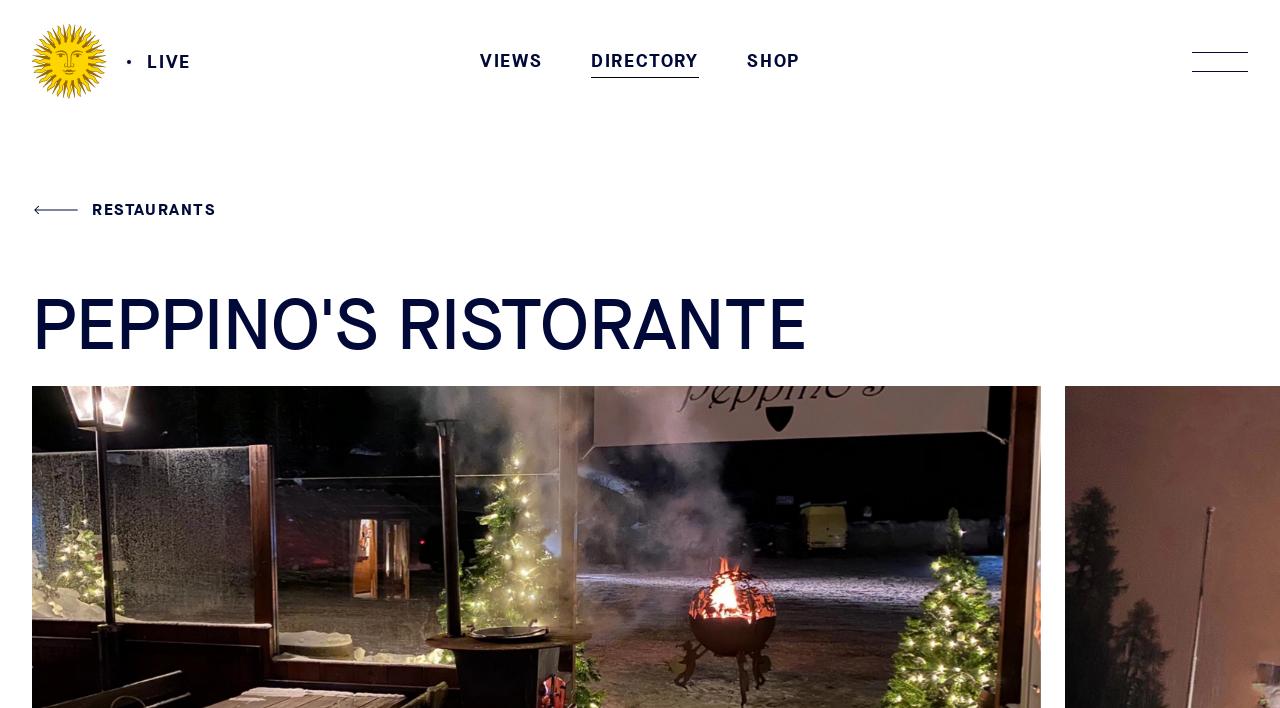What is the name of the section that has a link to 'Stories from St. Moritz'?
Answer the question in as much detail as possible.

After analyzing the webpage, I found that the link 'Stories from St. Moritz' is located under the 'VIEWS' section, which is indicated by the link 'VIEWS' above it.